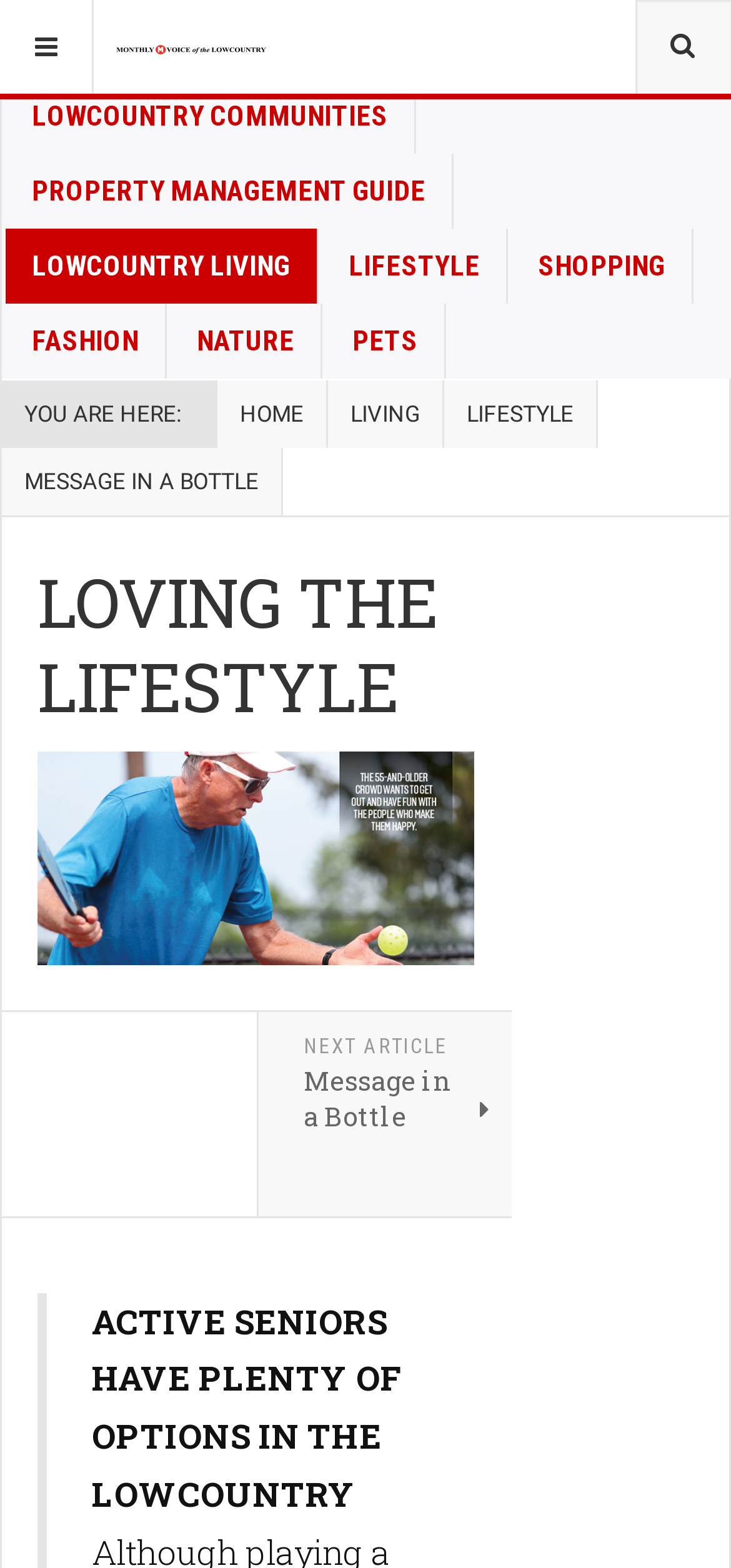Using the elements shown in the image, answer the question comprehensively: What is the name of the magazine?

I found the answer by looking at the link element with the text 'Hilton Head Monthly Magazine' and an associated image with the same name.